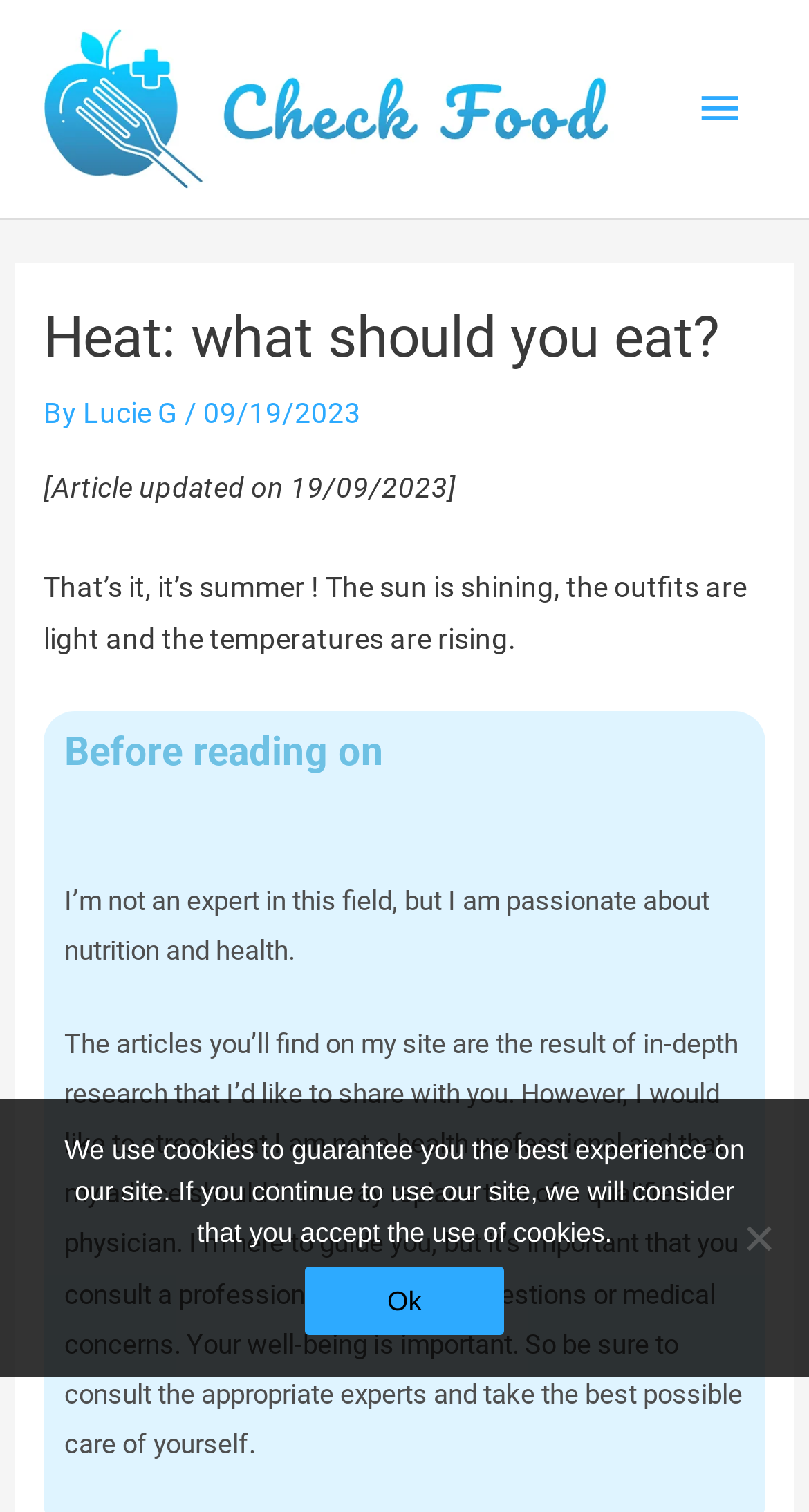Who is the author of the article?
We need a detailed and exhaustive answer to the question. Please elaborate.

The author of the article can be found in the header section of the webpage, where it says 'By Lucie G'.